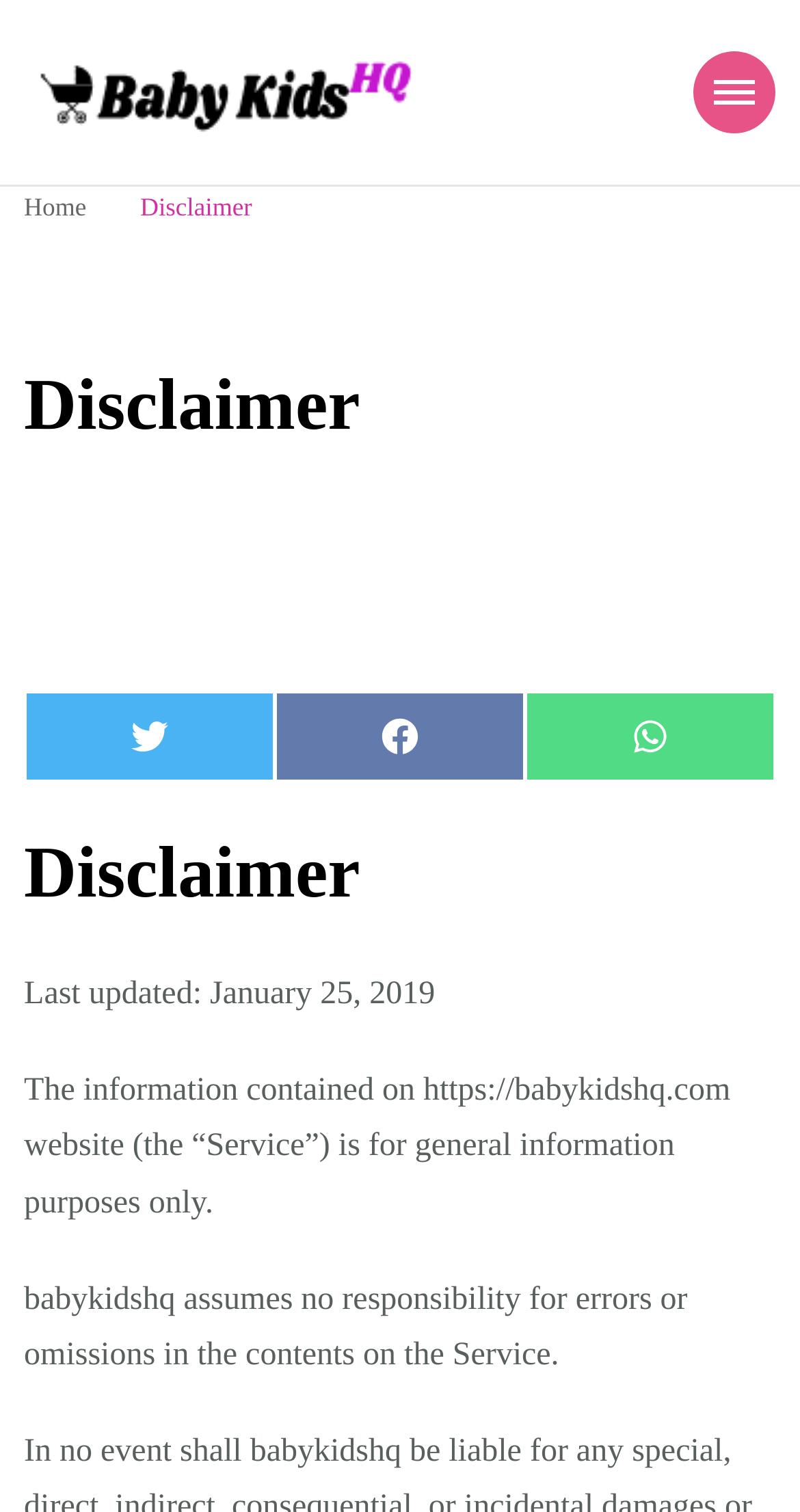Answer the question in one word or a short phrase:
What is the tone of the disclaimer?

Formal